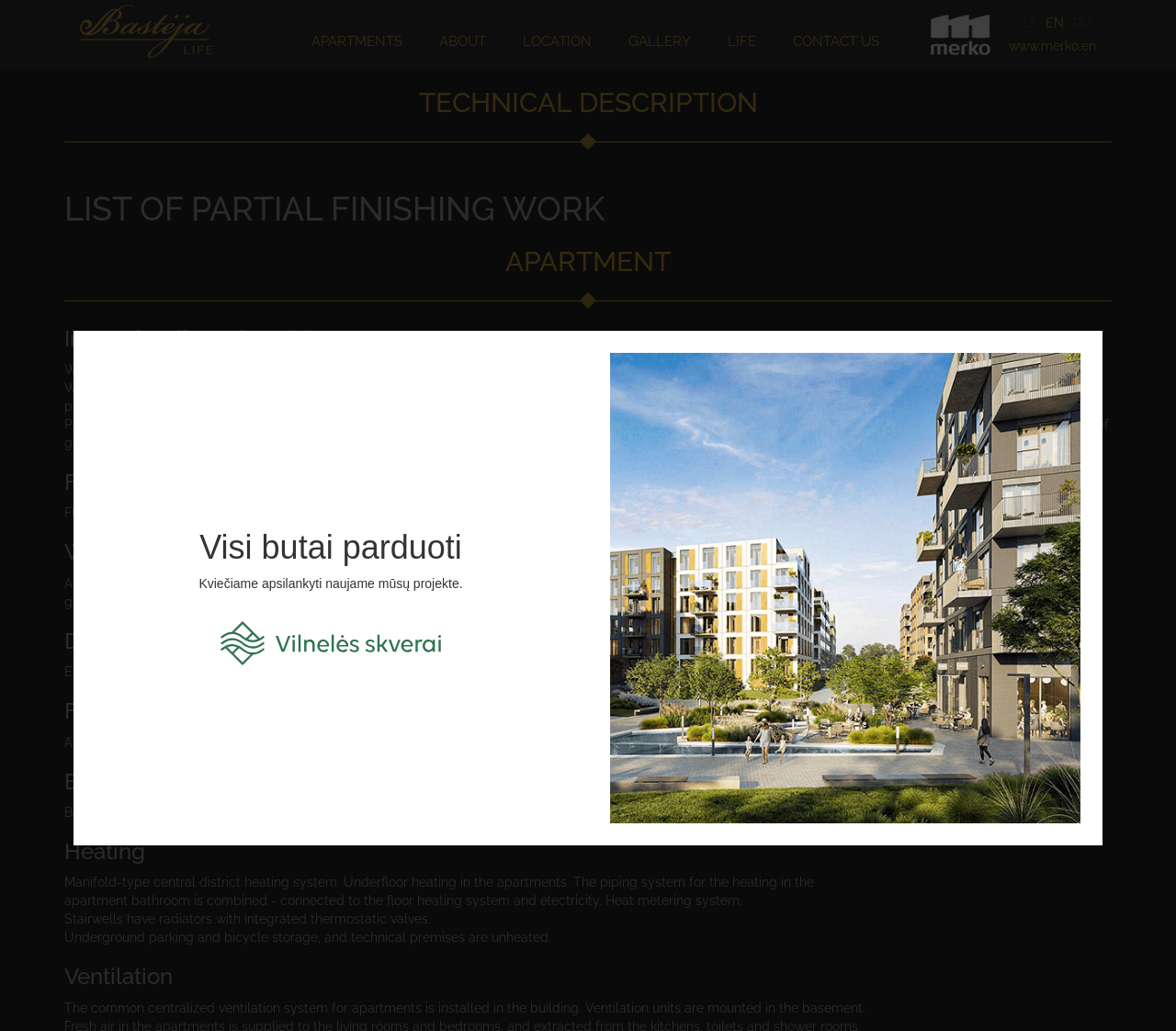Give a detailed account of the webpage's layout and content.

This webpage appears to be a technical description of an apartment complex, specifically focusing on the partial finishing work. At the top of the page, there is a navigation menu with links to different sections, including "APARTMENTS", "ABOUT", "LOCATION", "GALLERY", "LIFE", and "CONTACT US". Below the navigation menu, there is a logo of "Merko" with a link to the company's website.

The main content of the page is divided into several sections, each with a heading describing a specific aspect of the apartment's finishing work. The sections include "TECHNICAL DESCRIPTION", "LIST OF PARTIAL FINISHING WORK", "APARTMENT", "Internal walls and partitions", "Floor slab and ceiling", "Windows and windowsills", "Doors", "Floors", "Balconies / terraces", "Heating", and "Ventilation".

Each section contains detailed descriptions of the materials and specifications used in the construction of the apartment. For example, the "Internal walls and partitions" section describes the types of walls used between apartments and within rooms, while the "Windows and windowsills" section details the types of windows and glass insulation units used.

There are also several images on the page, including a logo of "Merko" and an image of "Vilnelės skverai", which appears to be a project or development related to the apartment complex.

At the bottom of the page, there is a heading "Visi butai parduoti" (which translates to "All apartments sold") and a brief invitation to visit a new project.